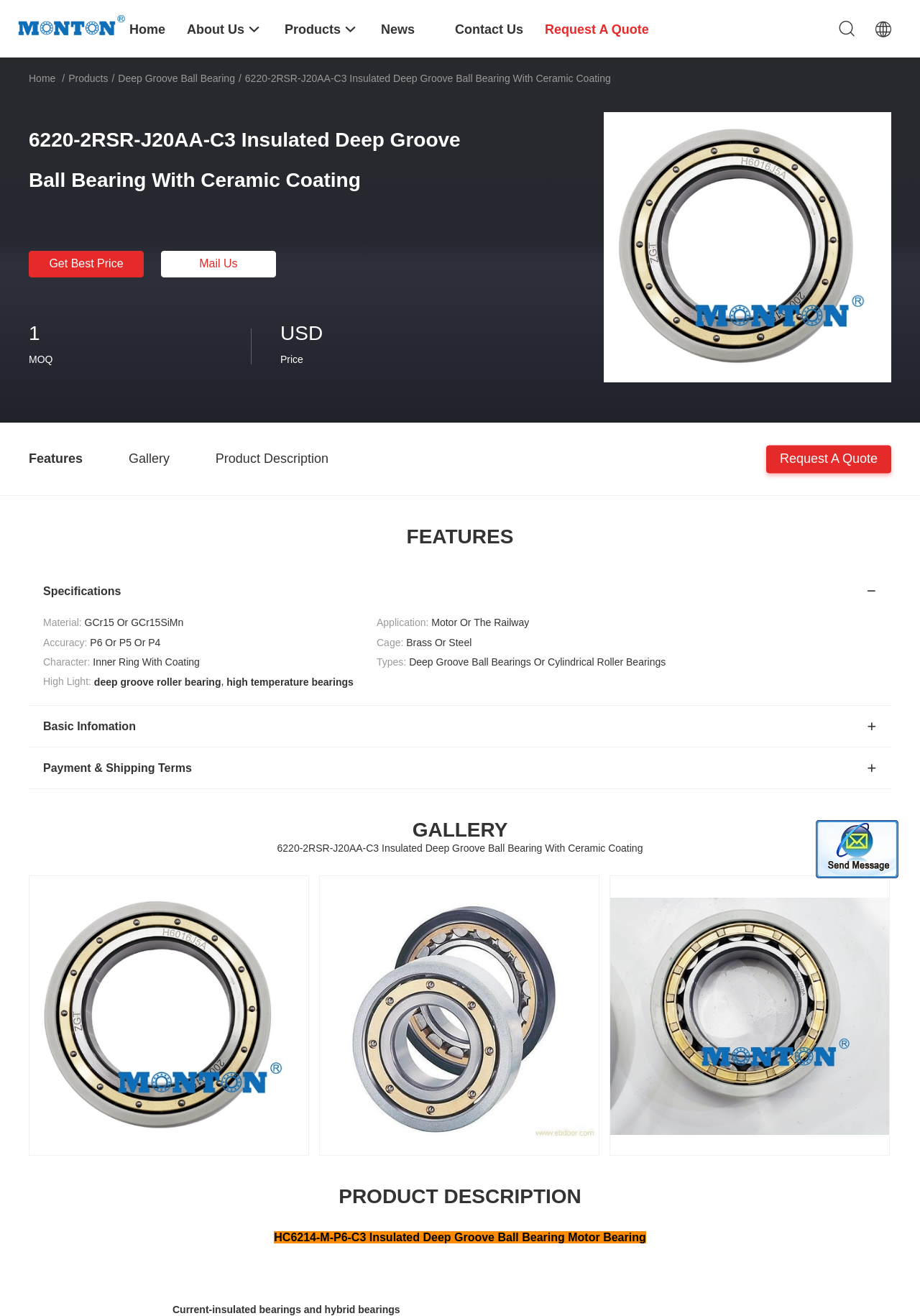Using the given description, provide the bounding box coordinates formatted as (top-left x, top-left y, bottom-right x, bottom-right y), with all values being floating point numbers between 0 and 1. Description: Contact Us

[0.495, 0.0, 0.569, 0.044]